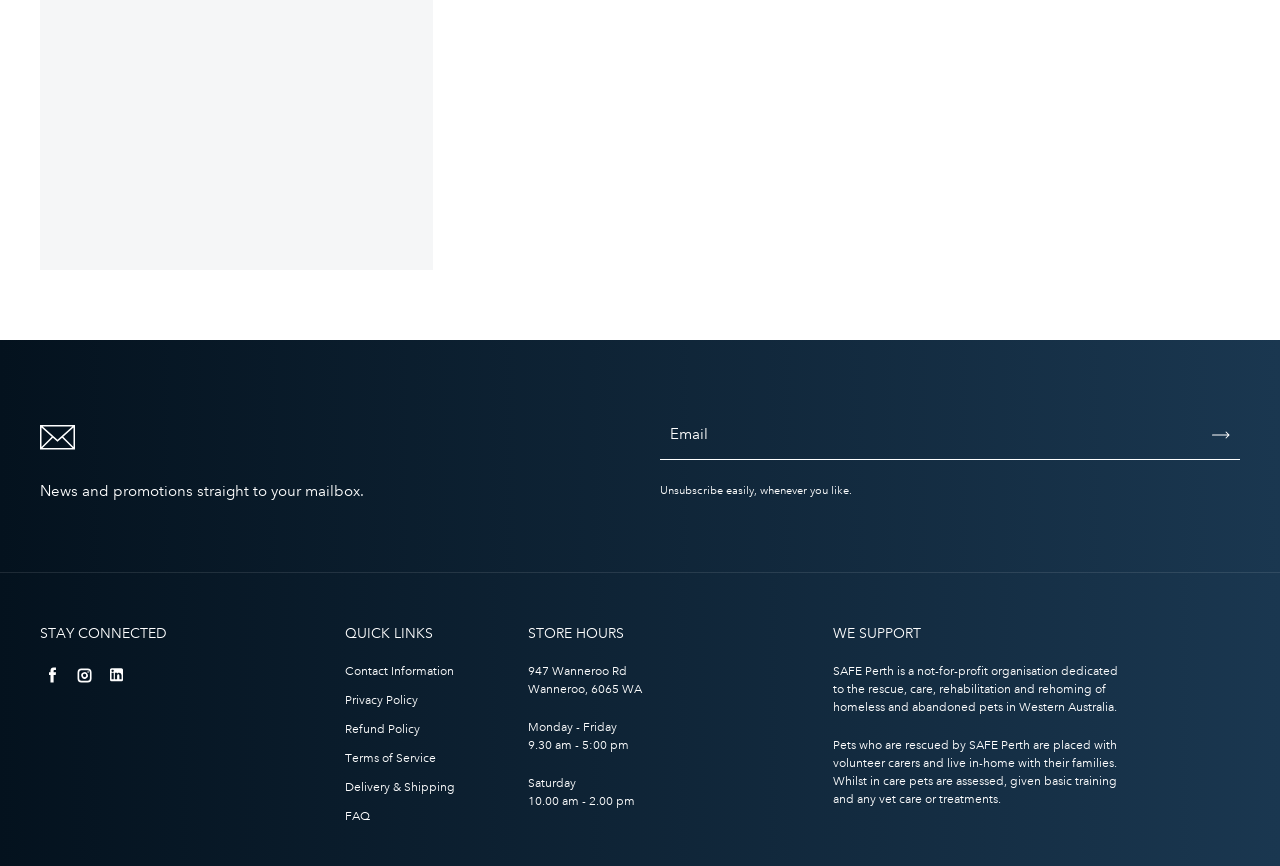Please examine the image and answer the question with a detailed explanation:
What is the purpose of SAFE Perth?

The static text on the webpage describes SAFE Perth as a 'not-for-profit organisation dedicated to the rescue, care, rehabilitation and rehoming of homeless and abandoned pets in Western Australia.' This suggests that the purpose of SAFE Perth is to rescue and rehome abandoned pets.